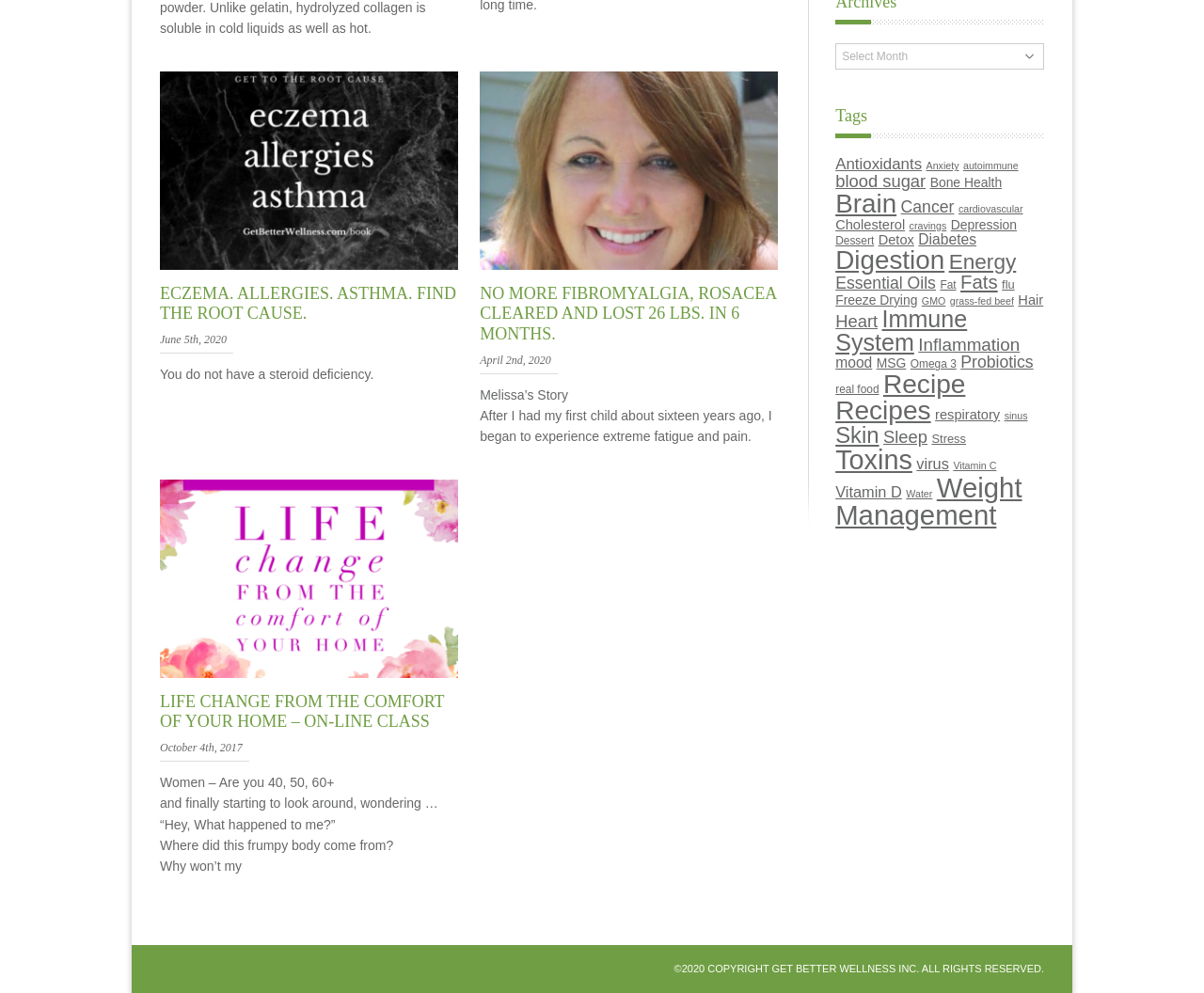Use a single word or phrase to respond to the question:
What is the date of the article 'Life Change From the Comfort of Your Home – On-line Class'?

October 4th, 2017